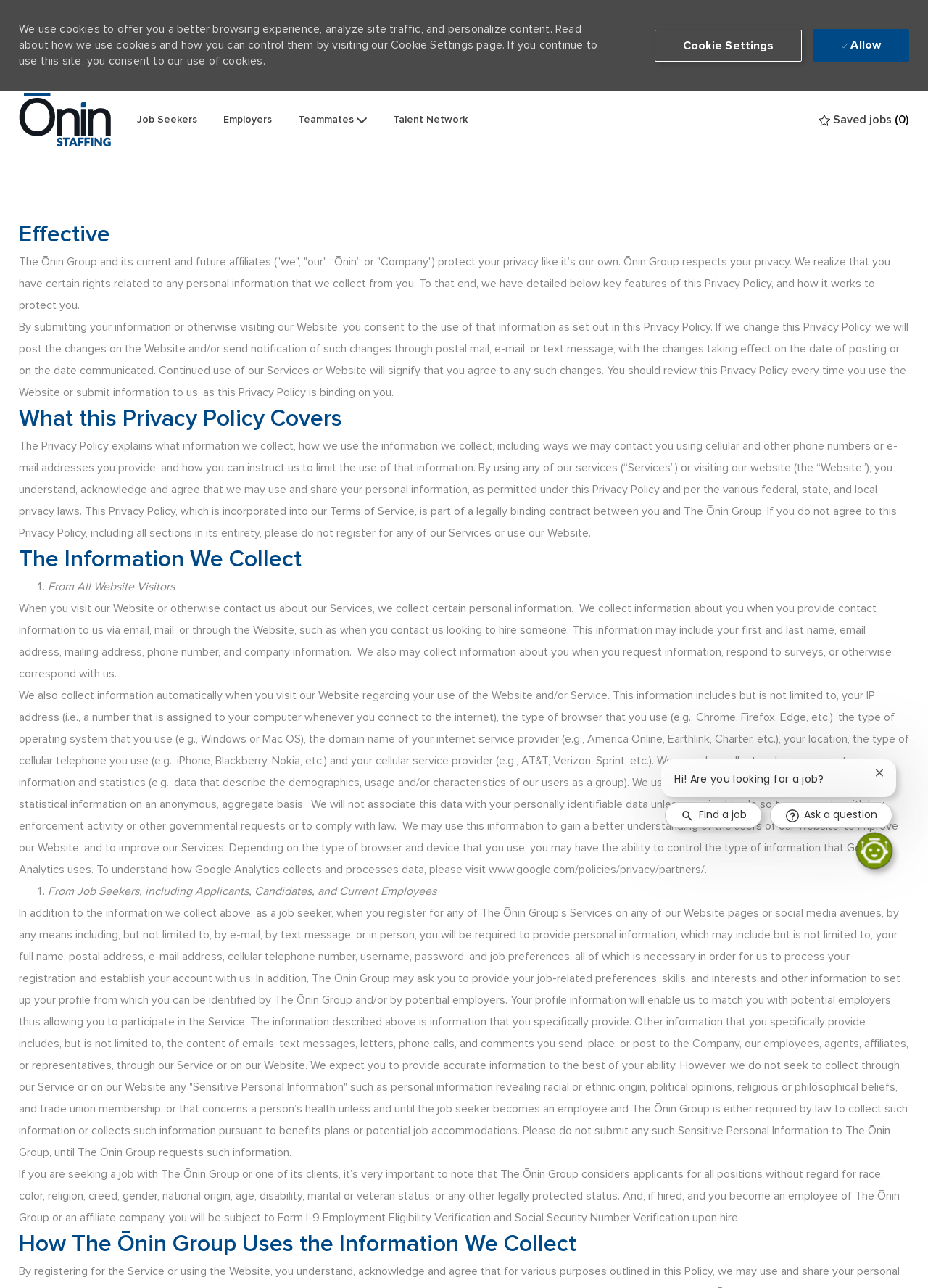Locate the bounding box coordinates of the element that should be clicked to fulfill the instruction: "Click on the 'Teammates' link".

[0.321, 0.086, 0.395, 0.1]